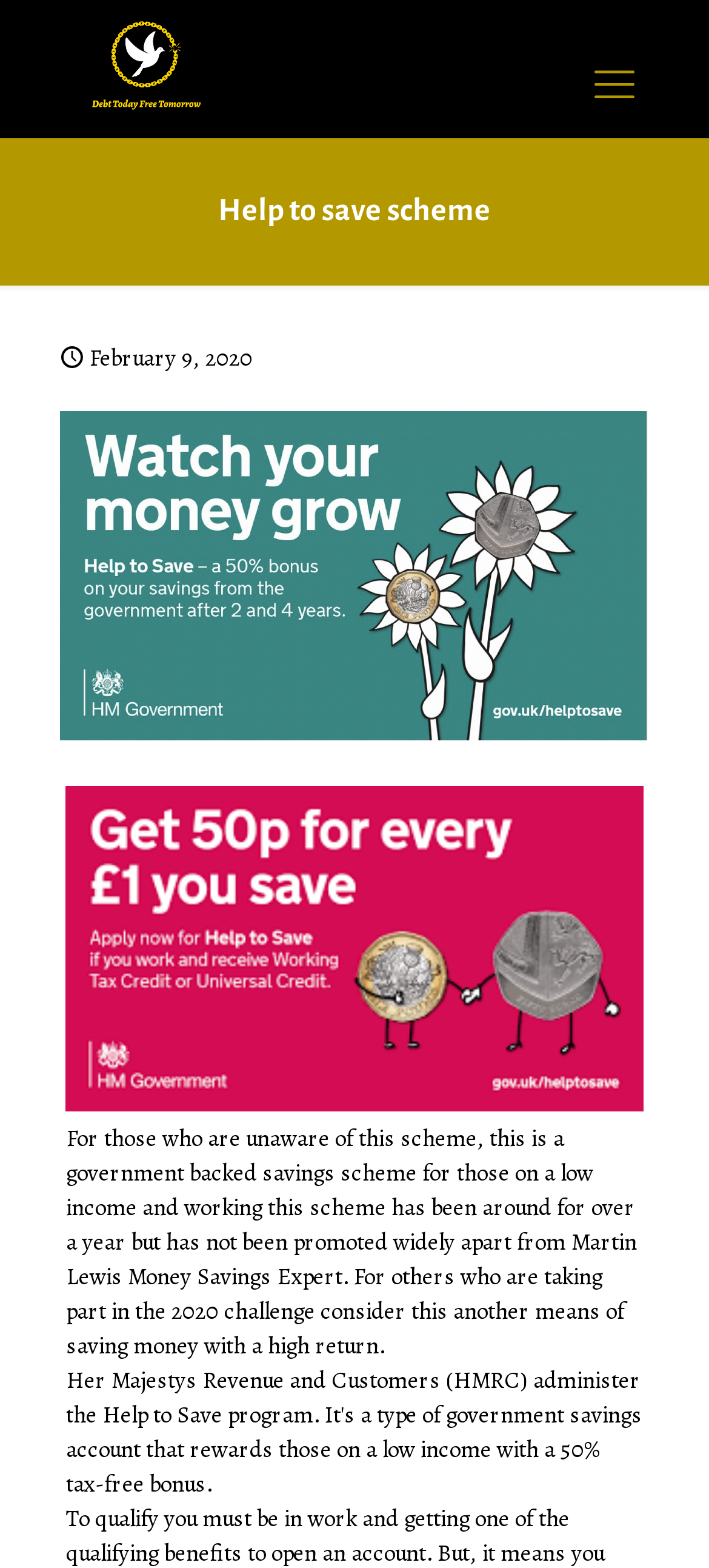Extract the bounding box coordinates of the UI element described by: "title="Debt Today Free Tomorrow"". The coordinates should include four float numbers ranging from 0 to 1, e.g., [left, top, right, bottom].

[0.128, 0.012, 0.284, 0.07]